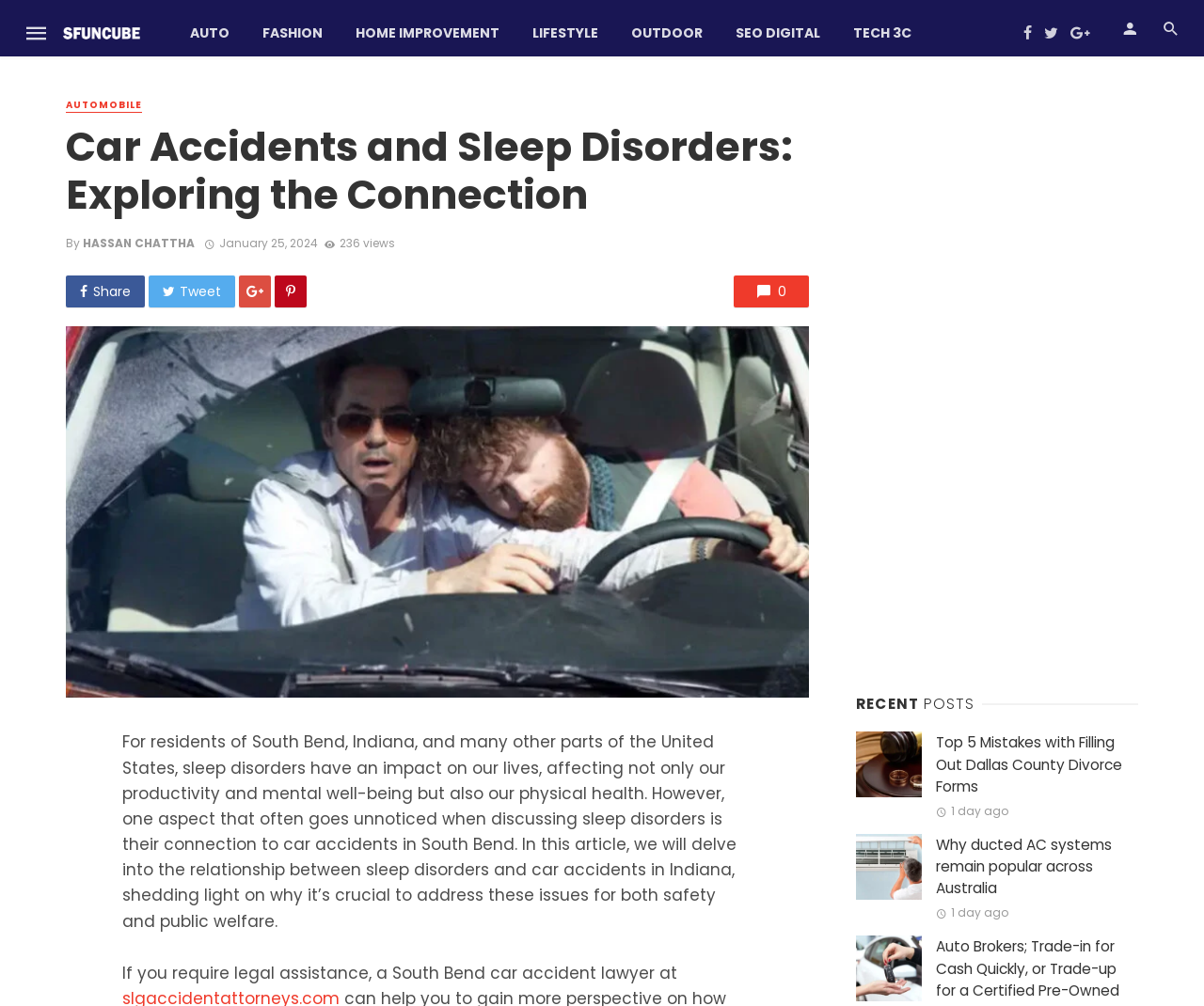Identify the bounding box coordinates of the part that should be clicked to carry out this instruction: "Click the logo".

[0.052, 0.005, 0.116, 0.061]